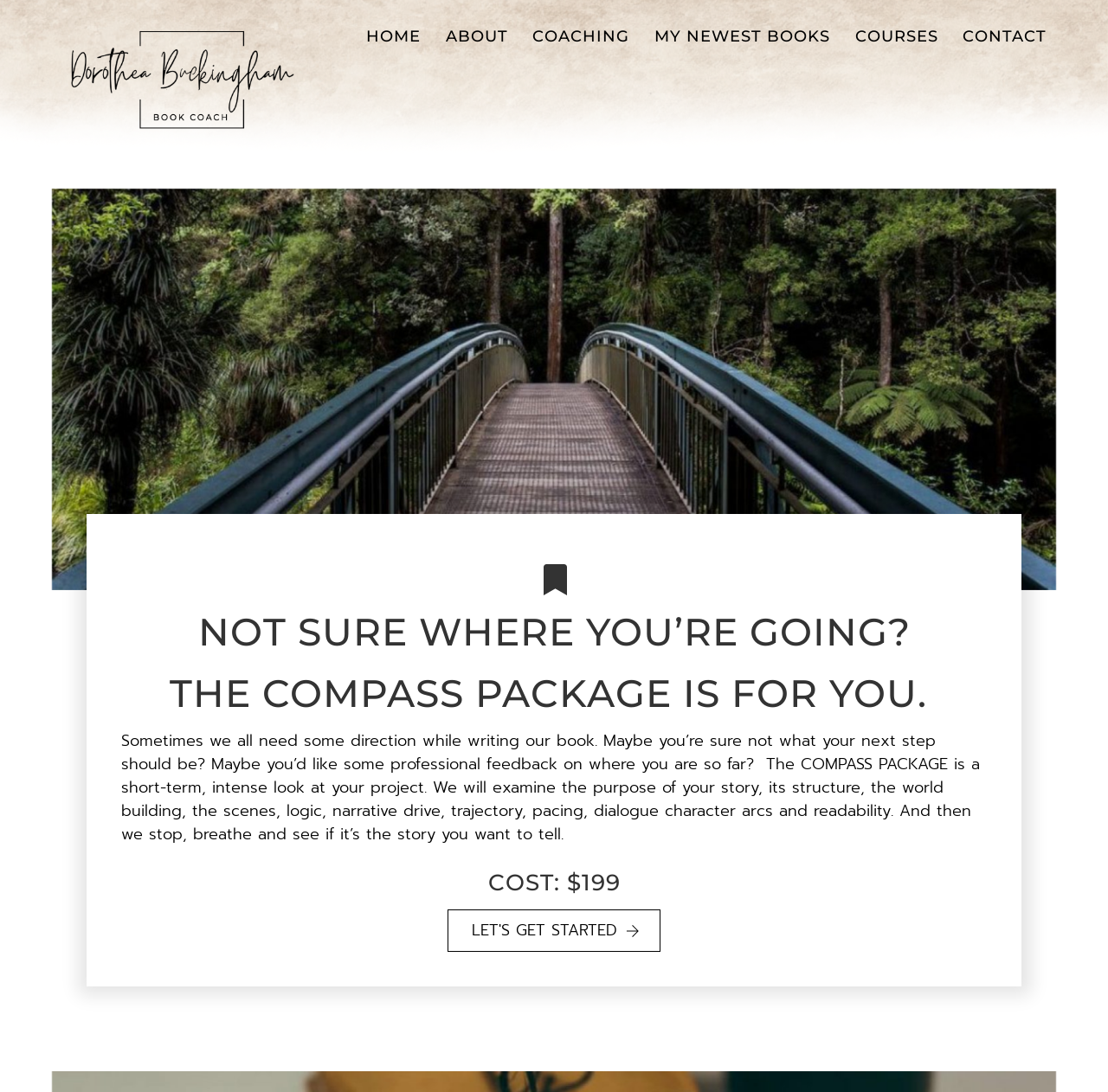Mark the bounding box of the element that matches the following description: "Coaching".

[0.472, 0.014, 0.577, 0.053]